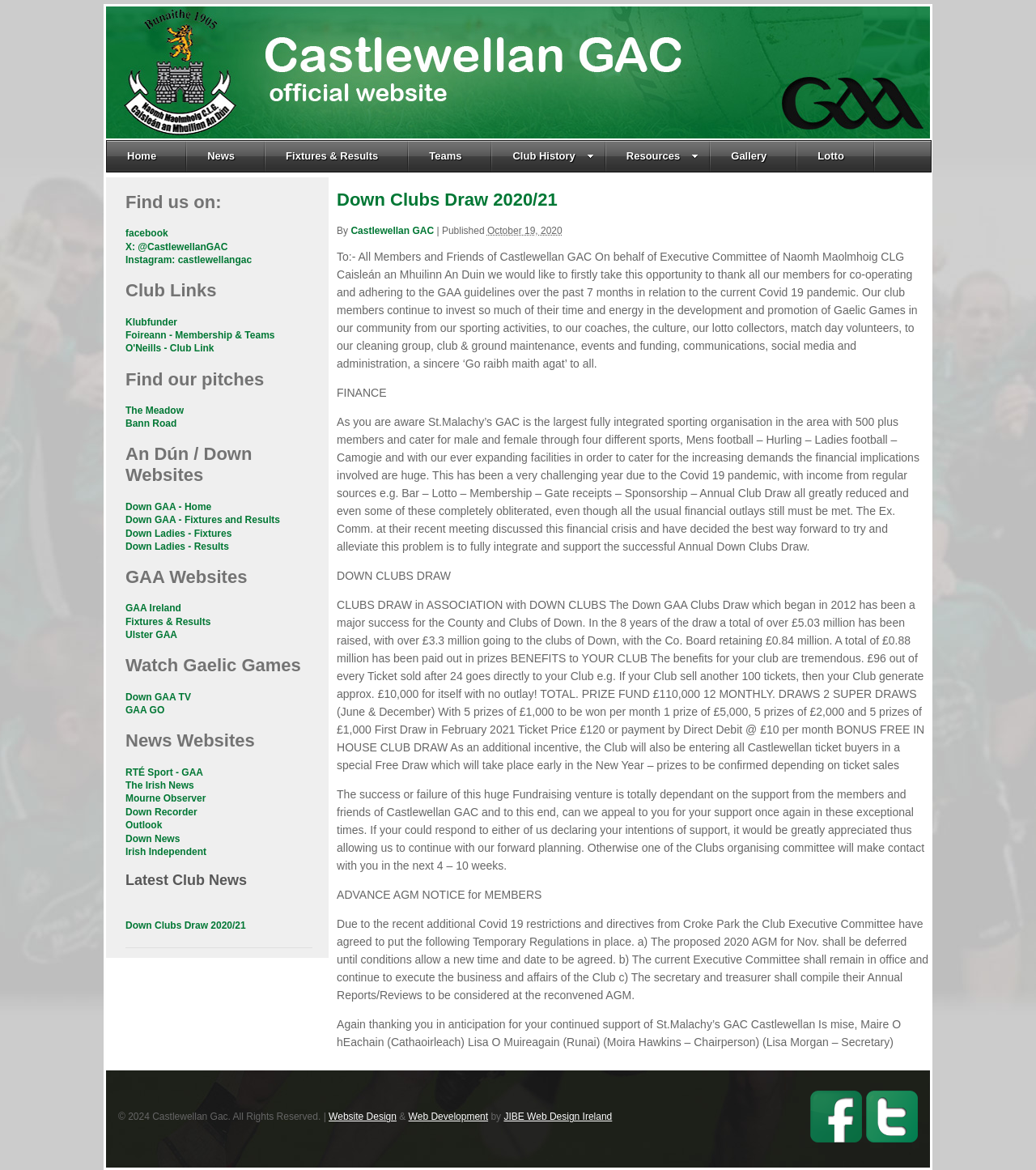What is the proposed price of a ticket for the Down Clubs Draw?
Could you give a comprehensive explanation in response to this question?

The article mentions 'Ticket Price £120 or payment by Direct Debit @ £10 per month...' which indicates that the proposed price of a ticket for the Down Clubs Draw is either £120 or £10 per month through direct debit.